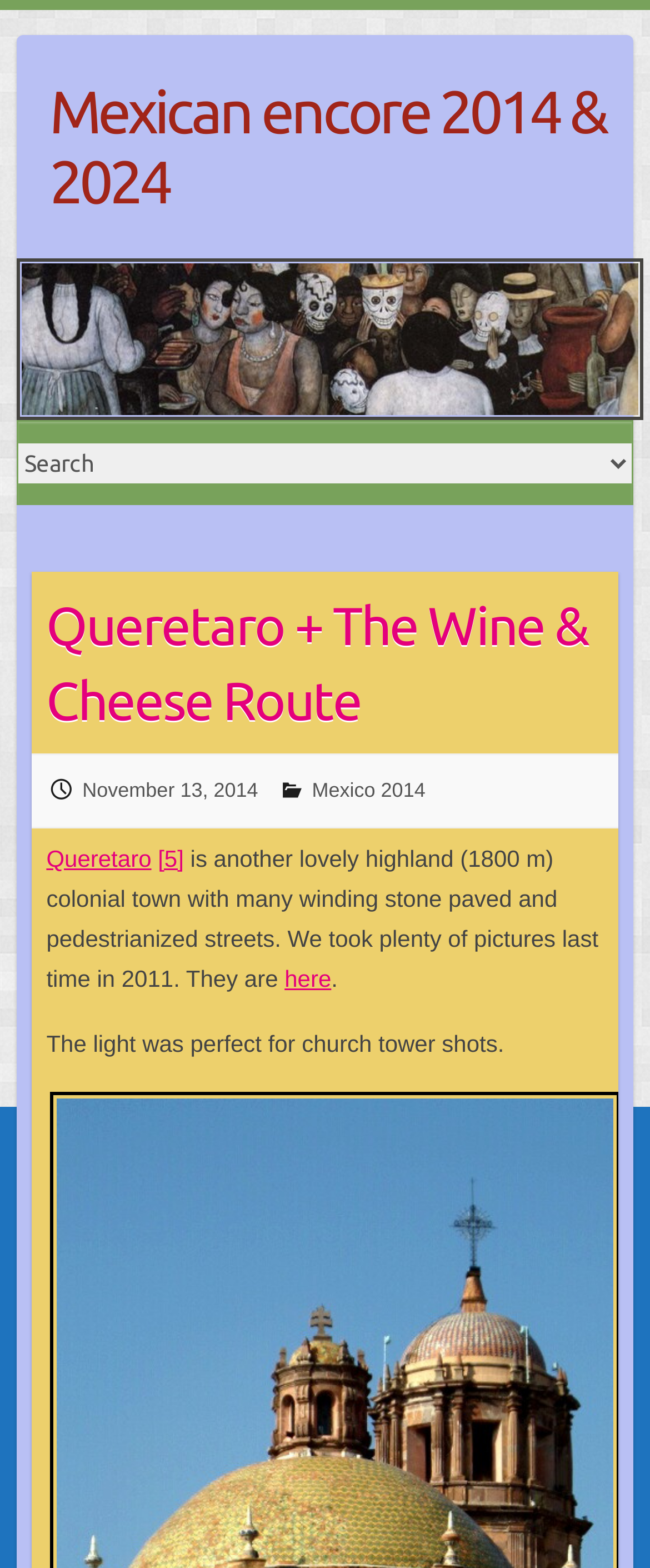Construct a comprehensive description capturing every detail on the webpage.

The webpage appears to be a travel blog or article about Queretaro, Mexico, specifically focusing on the Wine & Cheese Route. At the top, there is a heading that reads "Mexican encore 2014 & 2024" which is also a link. Below this heading, there is a large image that takes up most of the width of the page.

To the right of the image, there is a combobox with a dropdown menu. Above the combobox, there is a header that reads "Queretaro + The Wine & Cheese Route". Below the combobox, there are several links and pieces of text. One link reads "November 13, 2014" and has a timestamp associated with it. Another link reads "Mexico 2014". There are also links to "Queretaro" and "[5]".

The main content of the page is a block of text that describes Queretaro as a lovely highland colonial town with winding stone-paved streets. The text mentions that the author took plenty of pictures in 2011 and provides a link to view them. The text also mentions that the light was perfect for taking church tower shots and provides a link to an image.

Overall, the webpage appears to be a personal travel blog or article about Queretaro, Mexico, with a focus on the Wine & Cheese Route. It includes images, links, and descriptive text about the town and the author's experiences.